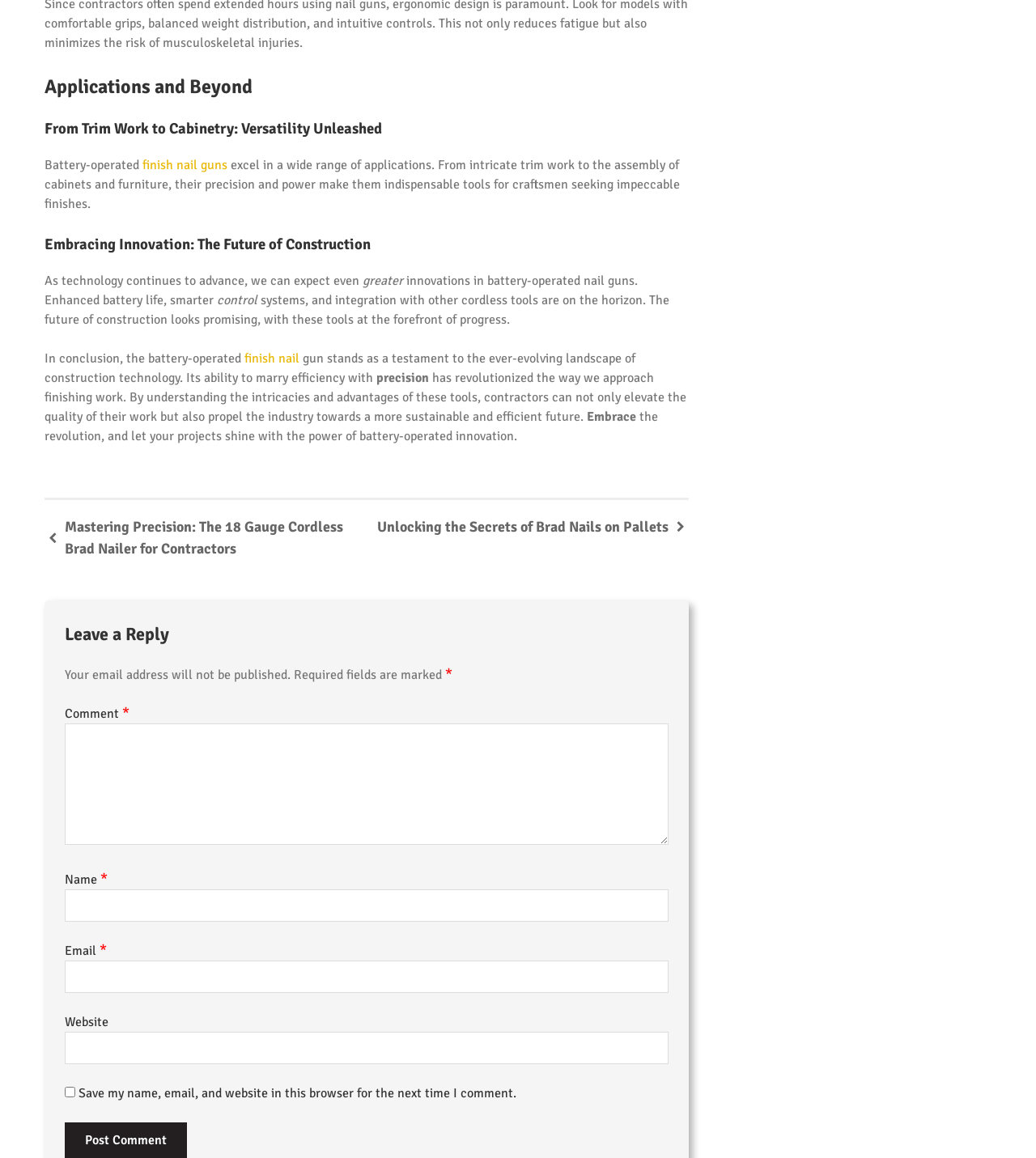Can you specify the bounding box coordinates of the area that needs to be clicked to fulfill the following instruction: "Click on the link 'finish nail guns'"?

[0.138, 0.136, 0.22, 0.15]